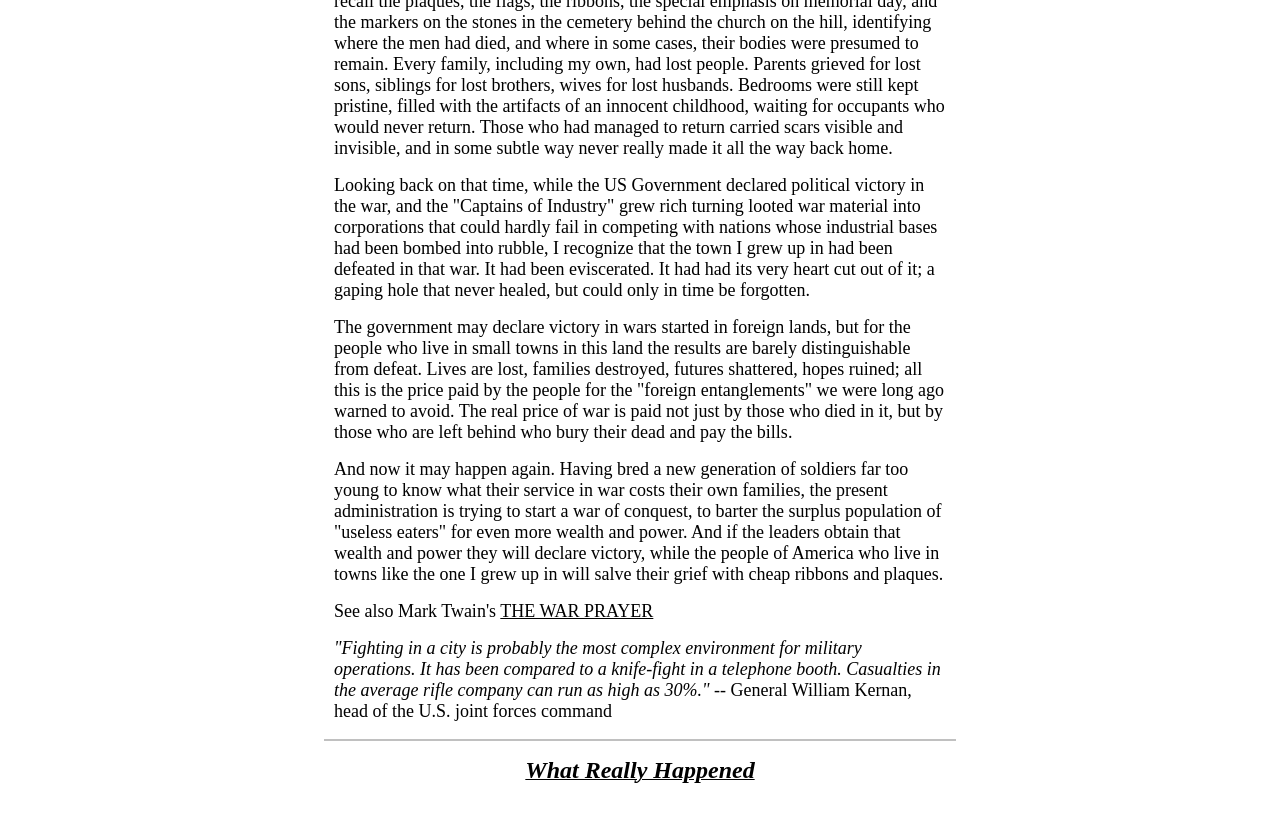Mark the bounding box of the element that matches the following description: "THE WAR PRAYER".

[0.391, 0.72, 0.51, 0.744]